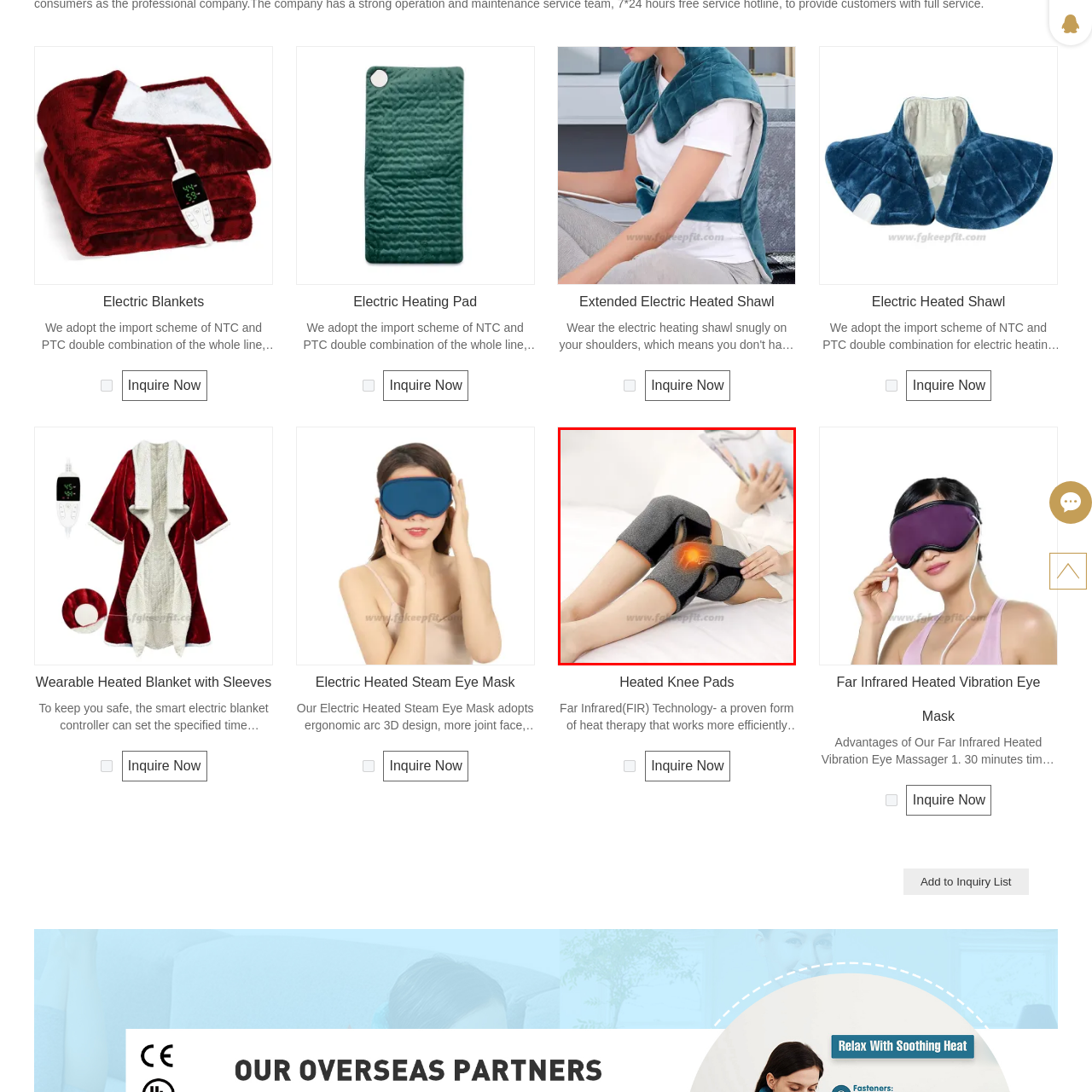Craft a detailed and vivid caption for the image that is highlighted by the red frame.

This image features a person comfortably seated while using heated knee pads, designed to provide soothing warmth and relief for the knees. The knee pads prominently display a glowing orange heat element, emphasizing their function in offering pain relief and promoting muscle relaxation. The design incorporates a snug fit, ensuring that the pads stay in place during use. This innovative product is particularly beneficial for individuals seeking improved blood circulation and effective pain management, making it an excellent choice for those suffering from joint discomfort or stress.